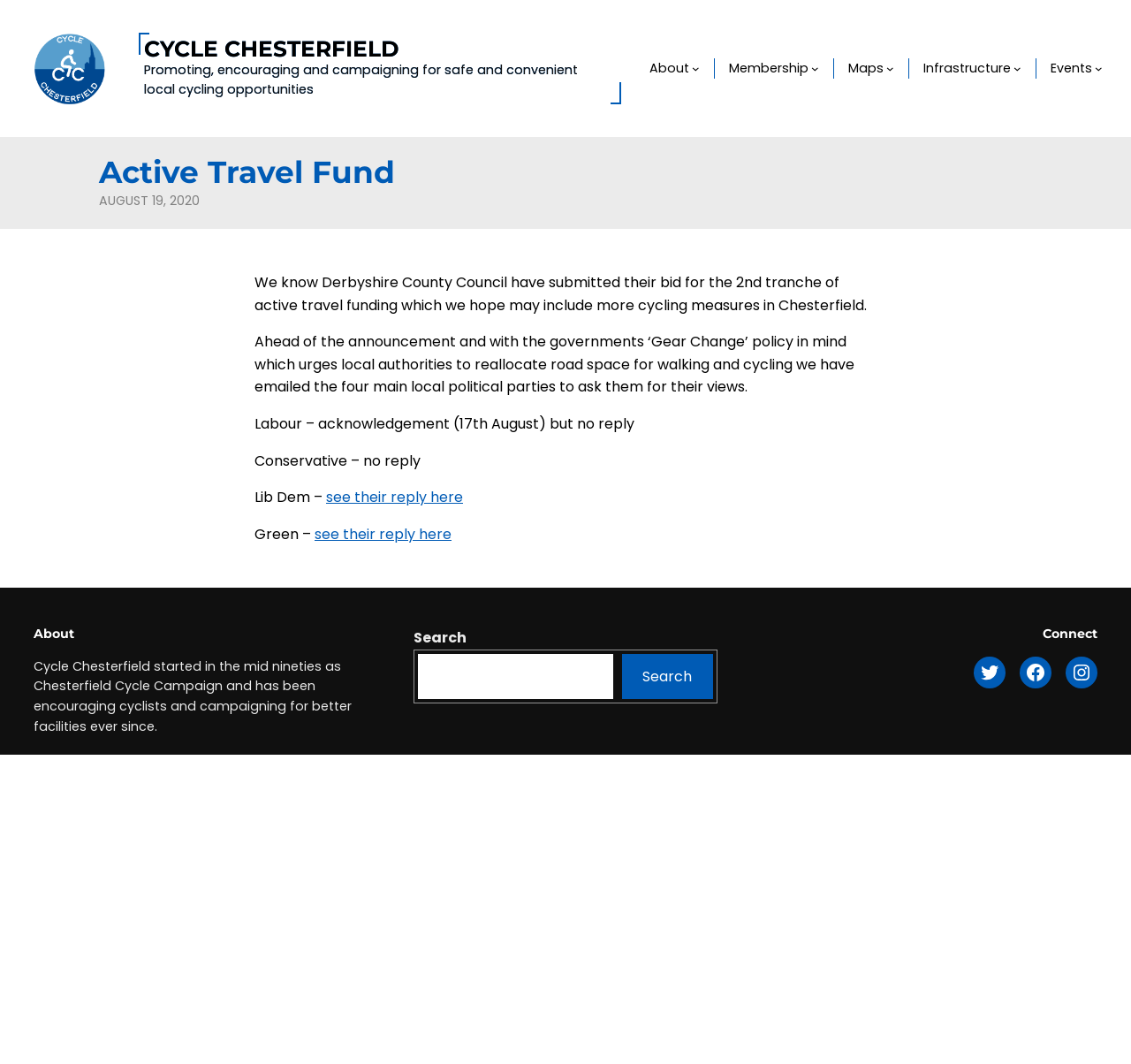Summarize the webpage with intricate details.

The webpage is about Cycle Chesterfield, an organization promoting and campaigning for safe and convenient local cycling opportunities. At the top left, there is a link and an image with the text "Cycle Chesterfield". Next to it, there is a heading "CYCLE CHESTERFIELD" in a larger font size. Below the heading, there is a brief description of the organization's purpose.

On the top right, there is a navigation menu with several links, including "About", "Membership", "Maps", "Infrastructure", and "Events". Each link has a corresponding button that can be expanded to show submenus.

Below the navigation menu, there is a heading "Active Travel Fund" followed by a date "AUGUST 19, 2020". The main content of the webpage starts below this heading, with a series of paragraphs discussing the organization's efforts to promote cycling in Chesterfield. The text mentions that Derbyshire County Council has submitted a bid for active travel funding, and the organization has reached out to local political parties to ask for their views on the matter.

The webpage also has a section at the bottom with links to "About", "Connect", and a search function. The "About" section provides a brief history of Cycle Chesterfield, while the "Connect" section has links to the organization's social media profiles on Twitter, Facebook, and Instagram.